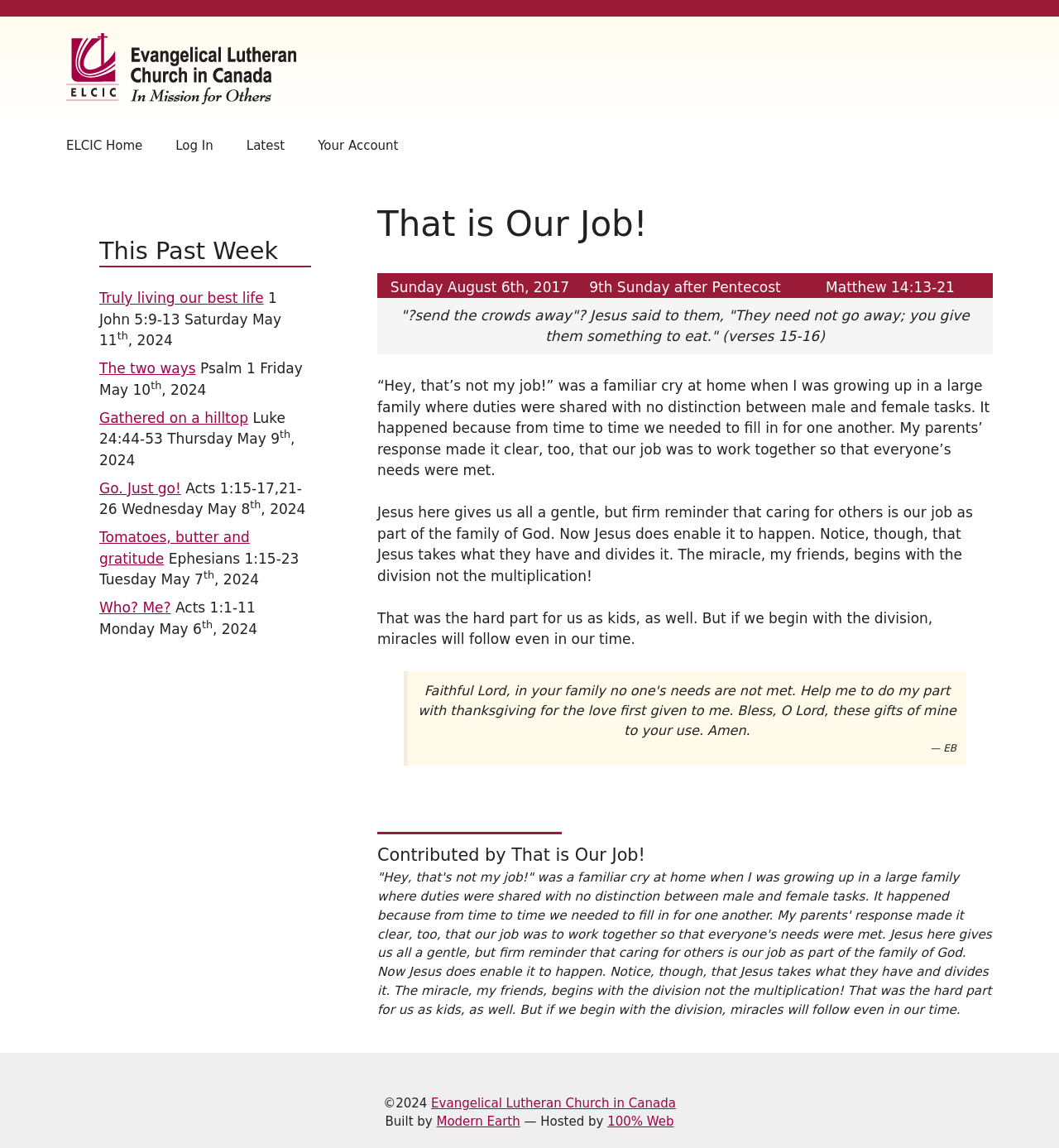Articulate a complete and detailed caption of the webpage elements.

This webpage is titled "That is Our Job! – Eternity for Today" and has a banner at the top with a link to "Eternity for Today" and an image. Below the banner, there is a primary navigation menu with links to "ELCIC Home", "Log In", "Latest", and "Your Account".

The main content of the page is divided into two sections. On the left, there is an article with a heading "That is Our Job!" followed by a series of paragraphs discussing the importance of caring for others as part of the family of God. The article also includes a blockquote and a heading "Contributed by That is Our Job!".

On the right, there is a complementary section with a heading "This Past Week" that lists several links to articles or sermons with corresponding dates and Bible verses. The dates range from Saturday, May 11, 2024, to Monday, May 6, 2024.

At the bottom of the page, there is a footer section with copyright information, a link to the Evangelical Lutheran Church in Canada, and credits for the website's builder and host.